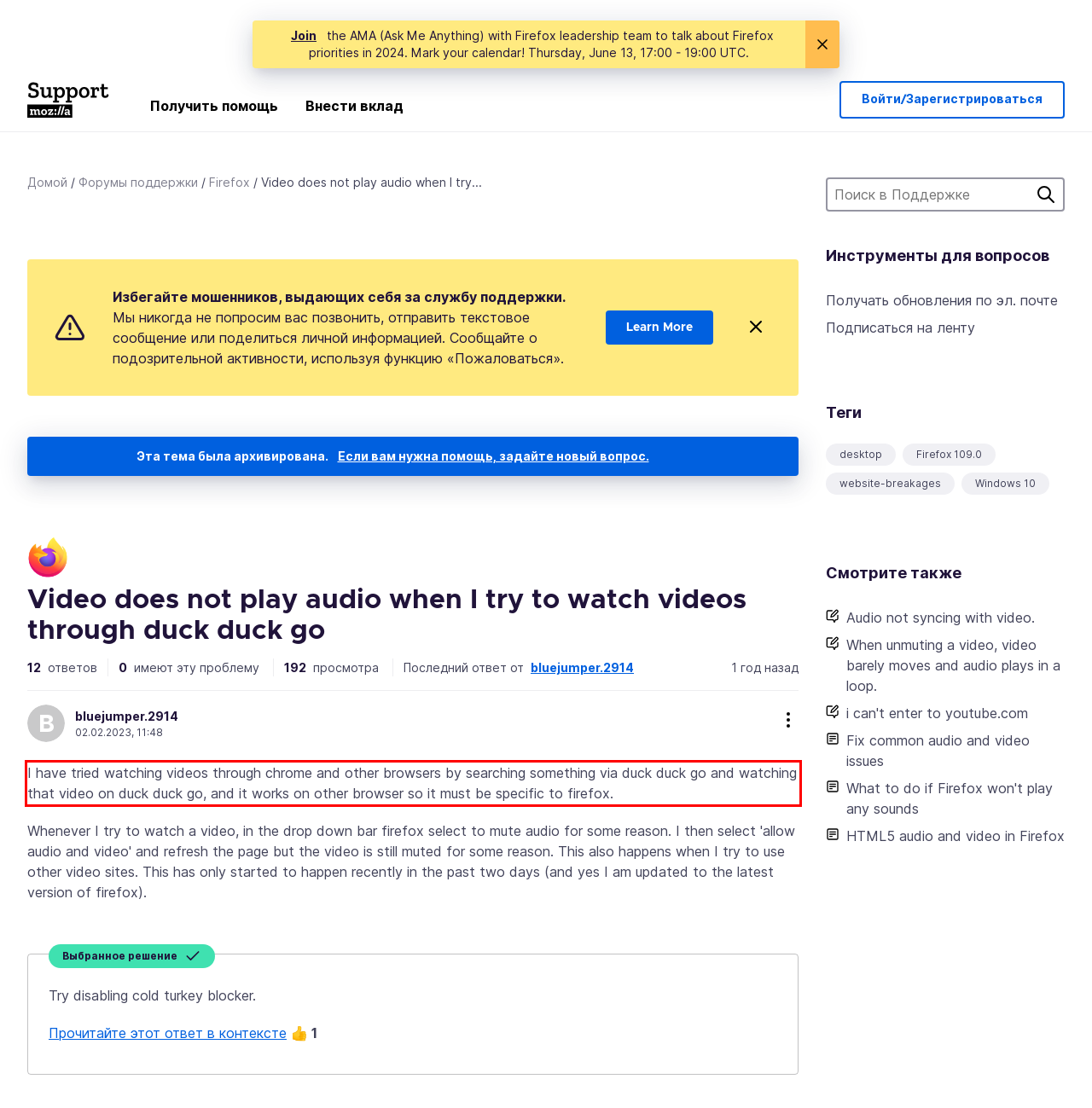Using the provided screenshot of a webpage, recognize the text inside the red rectangle bounding box by performing OCR.

I have tried watching videos through chrome and other browsers by searching something via duck duck go and watching that video on duck duck go, and it works on other browser so it must be specific to firefox.